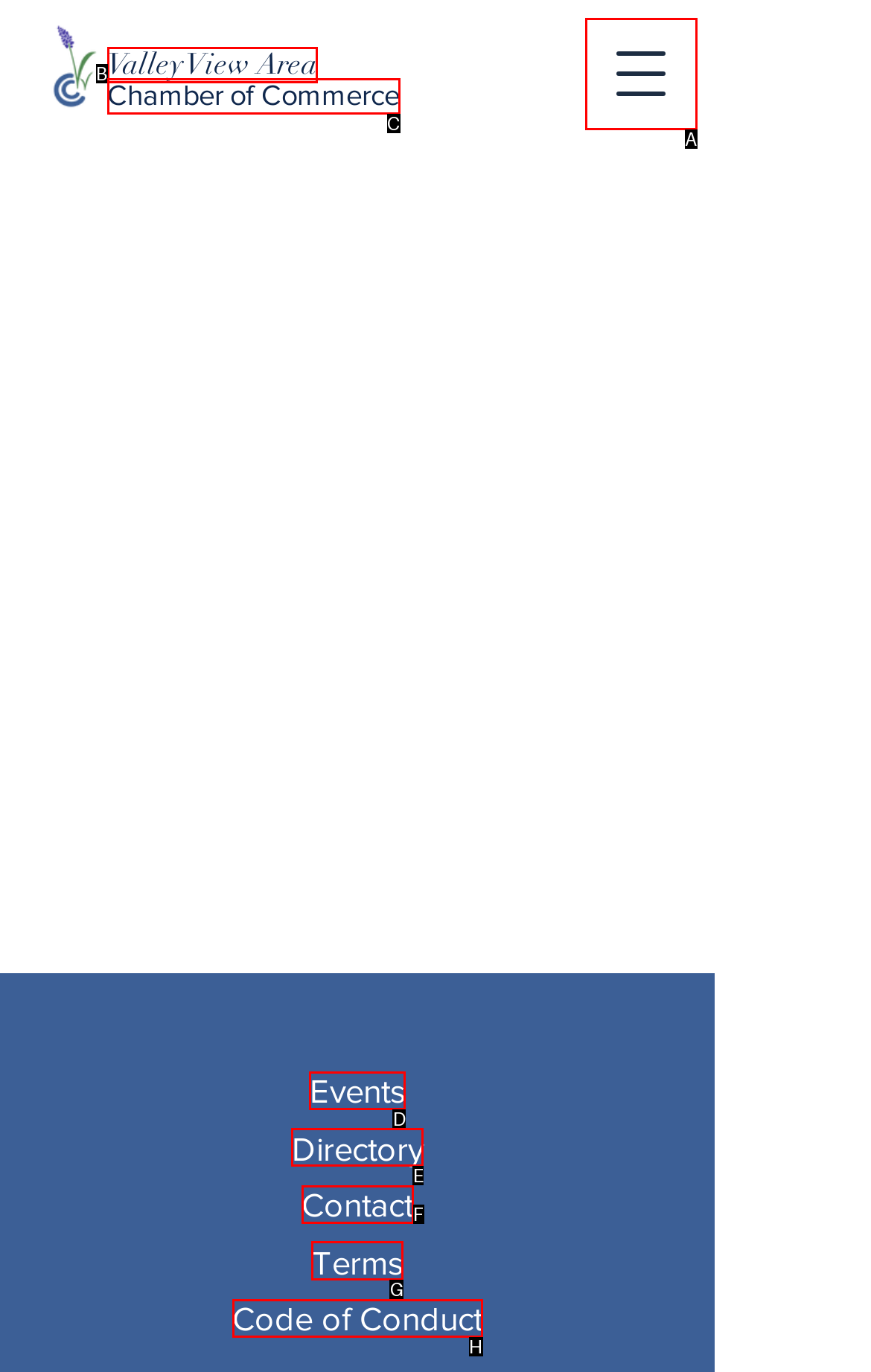Tell me which one HTML element I should click to complete the following task: Read terms and conditions
Answer with the option's letter from the given choices directly.

G